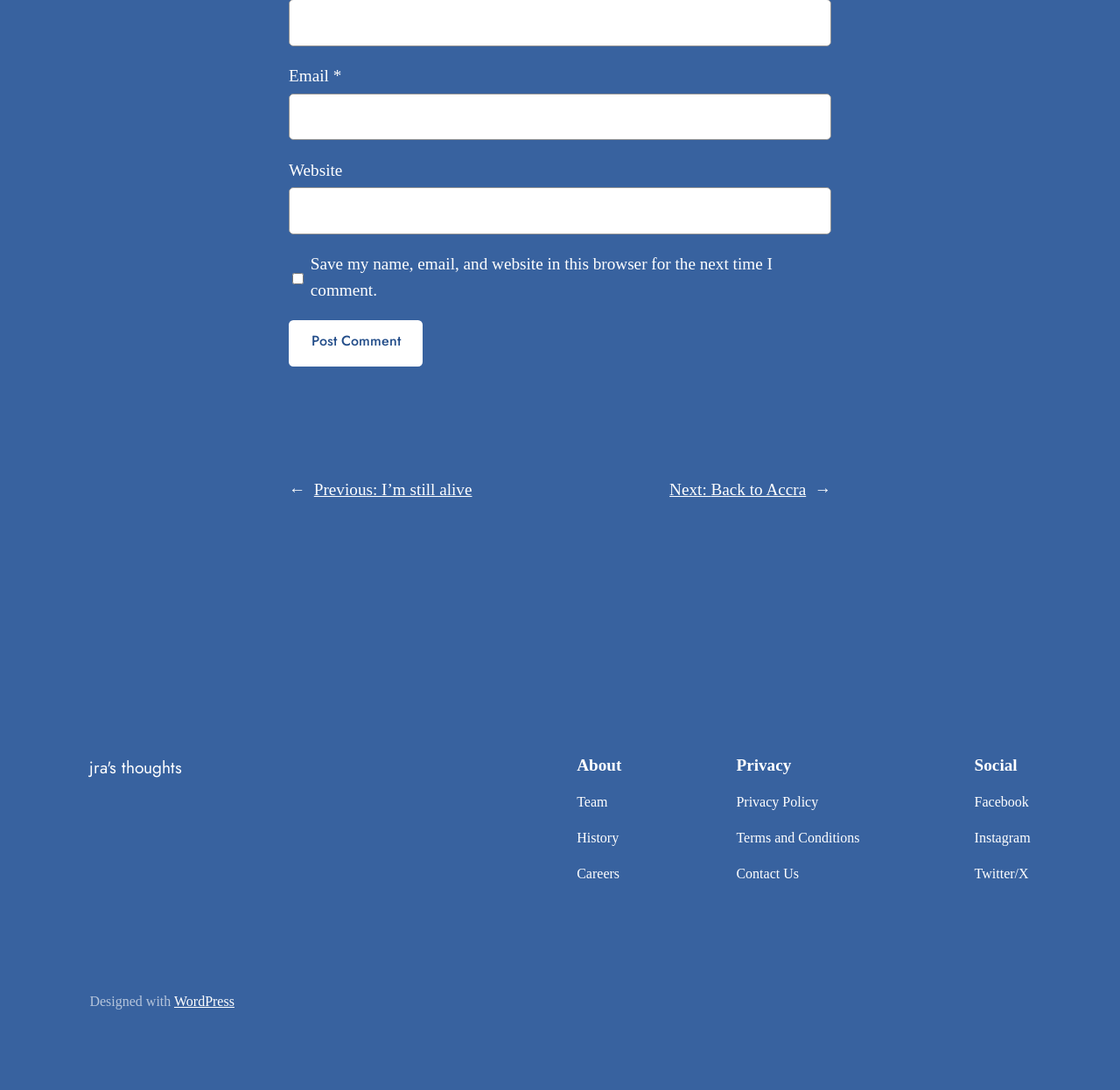Determine the bounding box coordinates for the clickable element to execute this instruction: "Check Save my name, email, and website in this browser for the next time I comment". Provide the coordinates as four float numbers between 0 and 1, i.e., [left, top, right, bottom].

[0.261, 0.236, 0.271, 0.276]